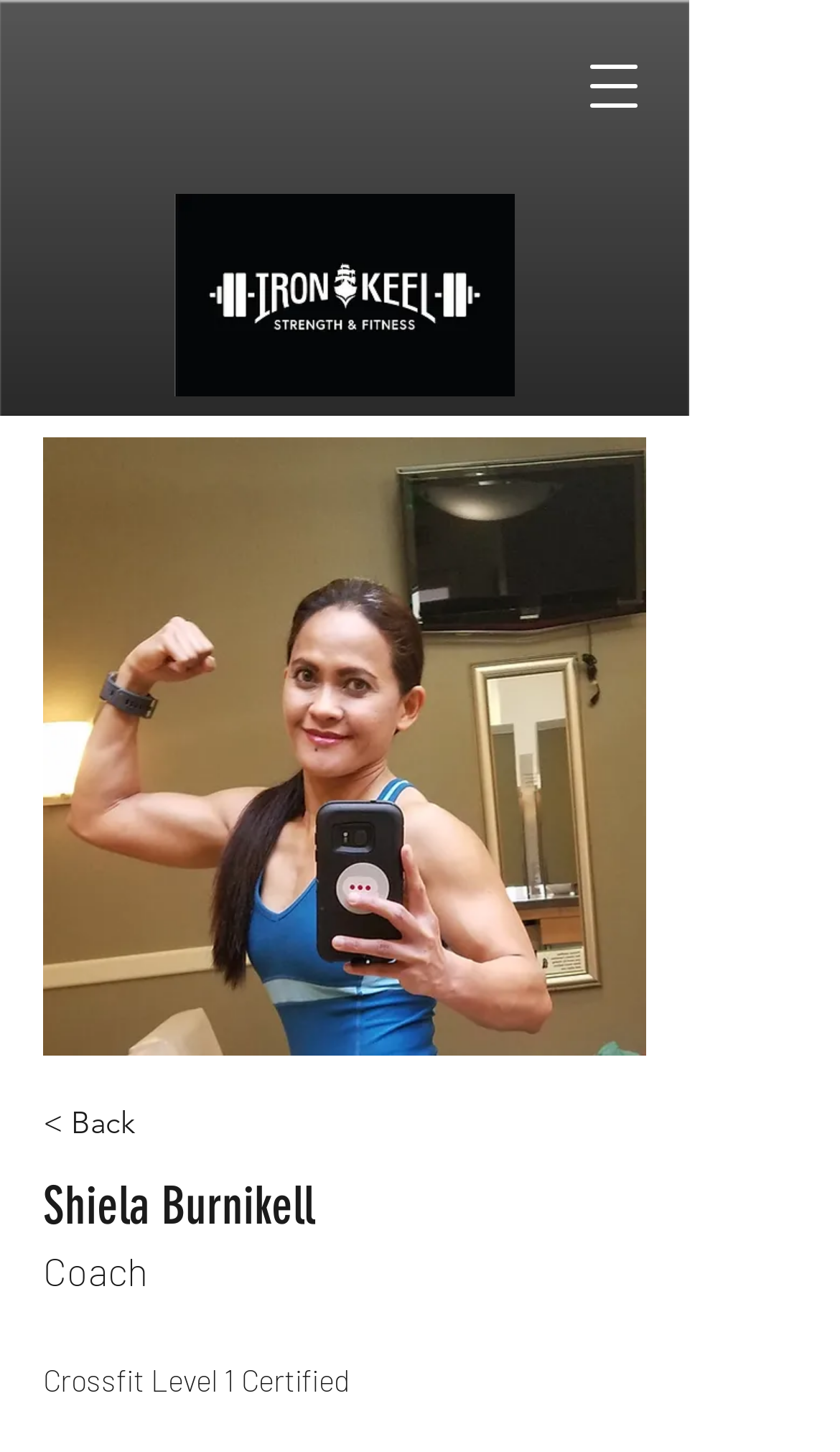Answer the question below with a single word or a brief phrase: 
What is the direction of the link '< Back'?

Back